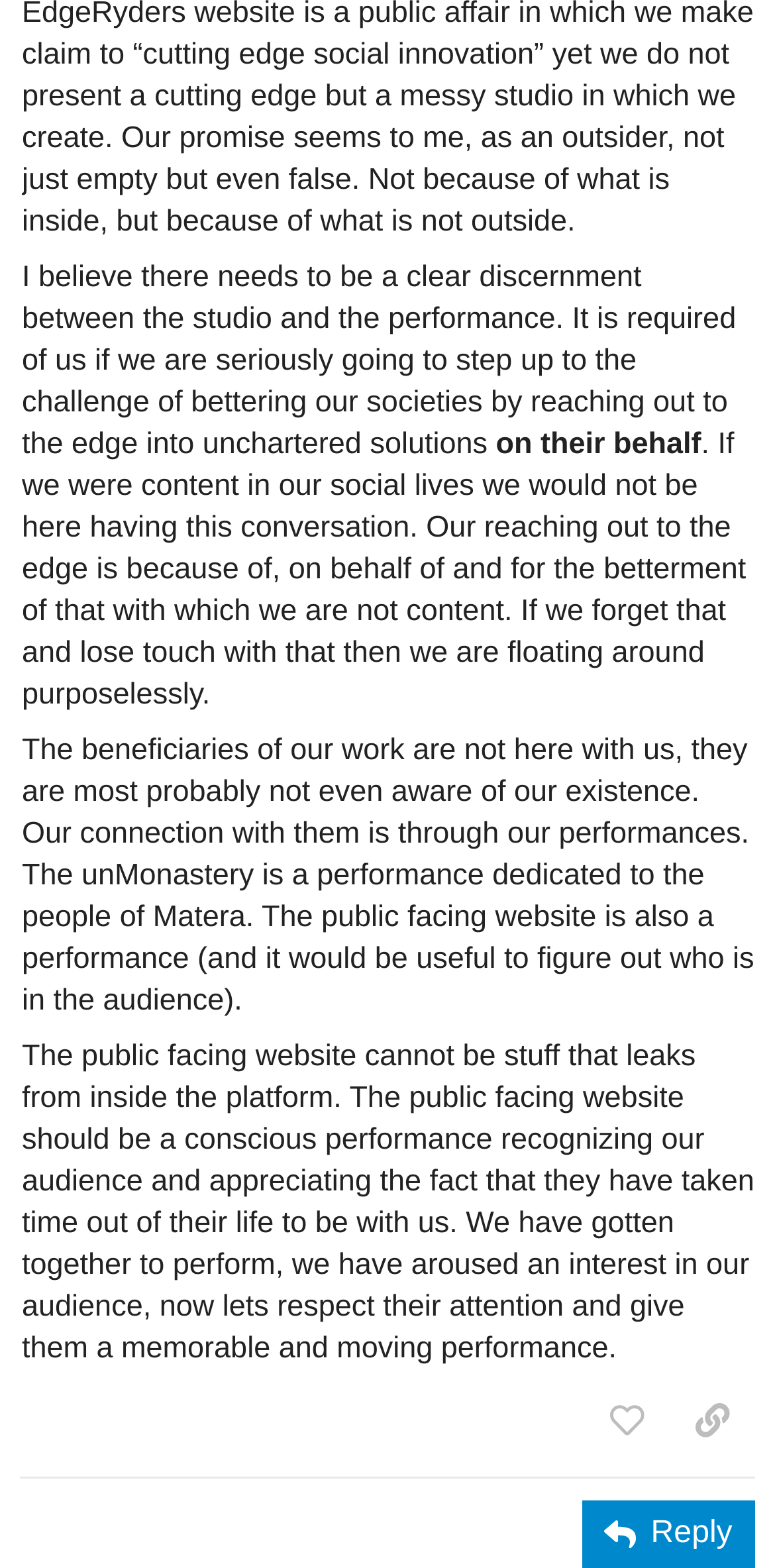How many paragraphs of text are on the webpage? Using the information from the screenshot, answer with a single word or phrase.

4